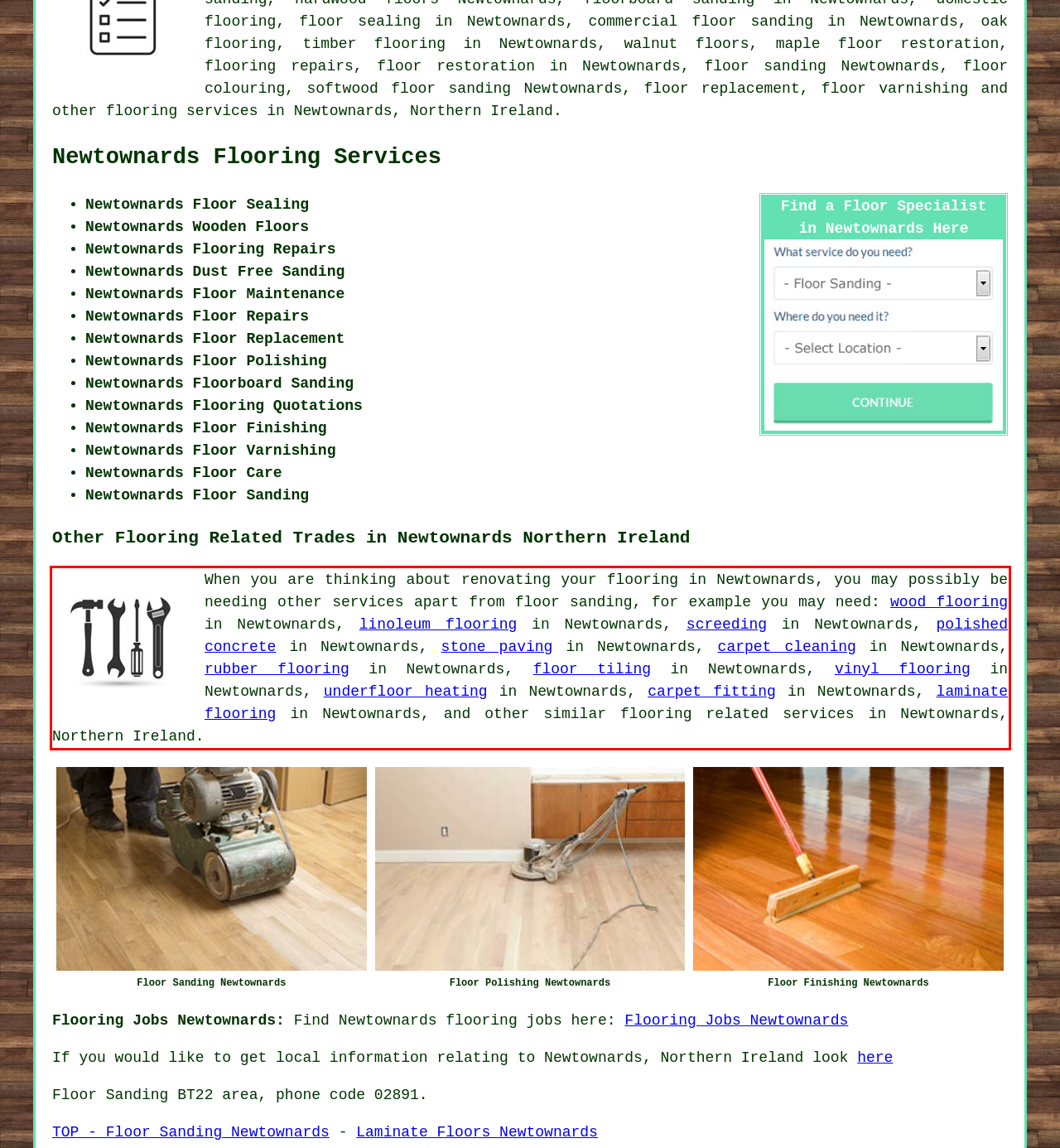Identify and transcribe the text content enclosed by the red bounding box in the given screenshot.

When you are thinking about renovating your flooring in Newtownards, you may possibly be needing other services apart from floor sanding, for example you may need: wood flooring in Newtownards, linoleum flooring in Newtownards, screeding in Newtownards, polished concrete in Newtownards, stone paving in Newtownards, carpet cleaning in Newtownards, rubber flooring in Newtownards, floor tiling in Newtownards, vinyl flooring in Newtownards, underfloor heating in Newtownards, carpet fitting in Newtownards, laminate flooring in Newtownards, and other similar flooring related services in Newtownards, Northern Ireland.